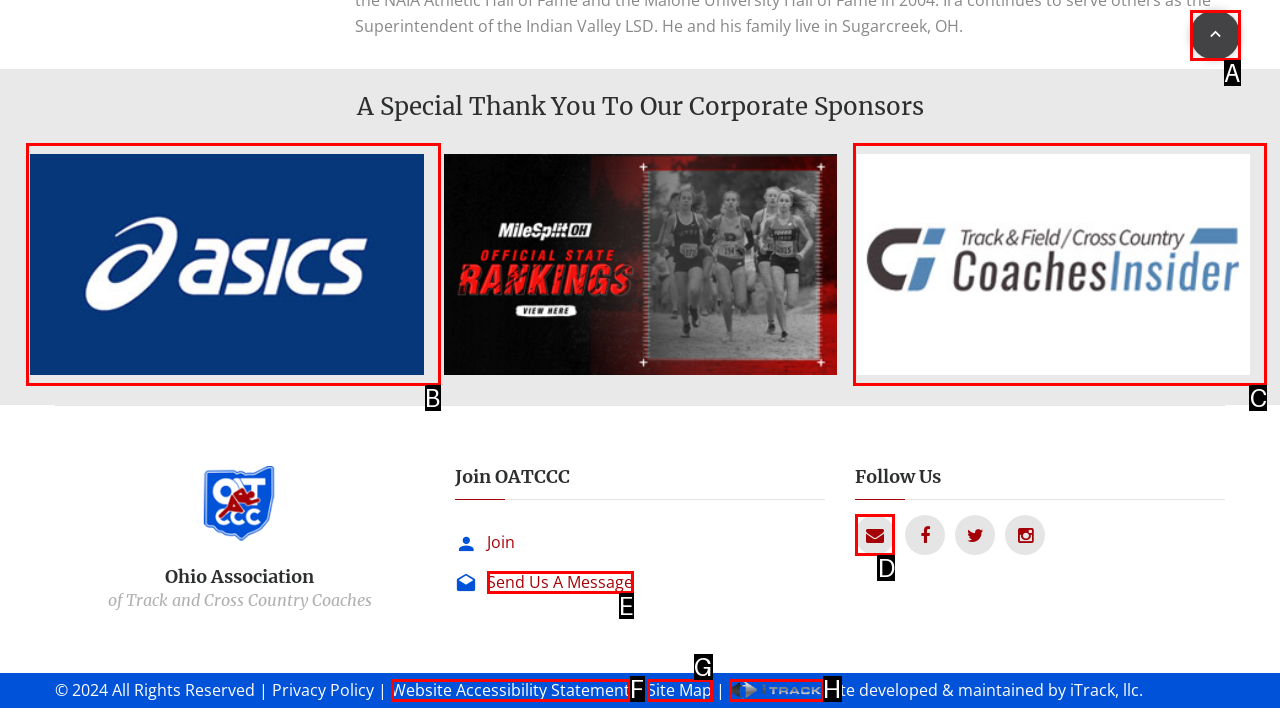Choose the letter of the option you need to click to Notify when the 'Coolest chunkiest vintage hoops' is available. Answer with the letter only.

None